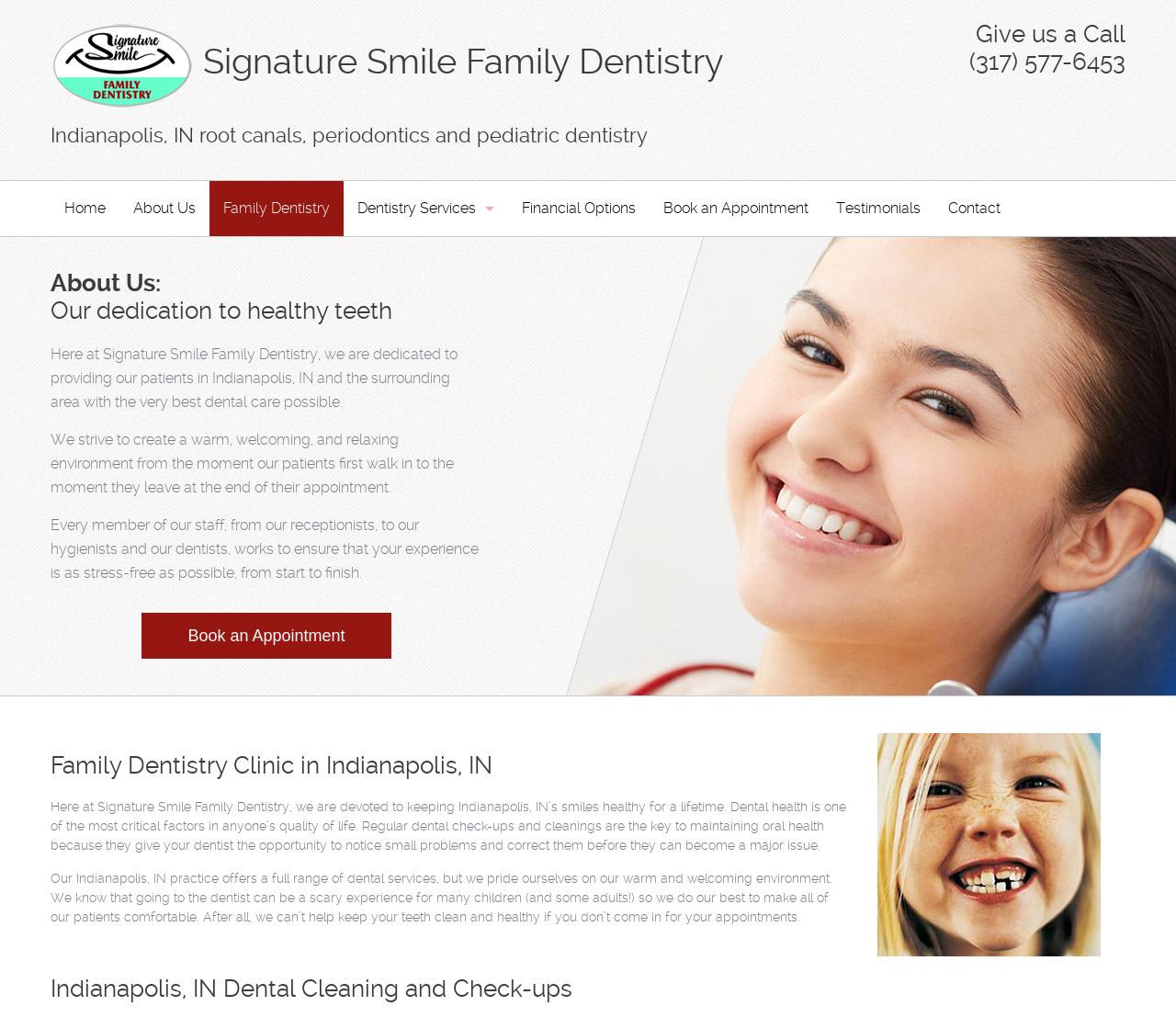What is the name of the dentistry clinic?
Answer the question using a single word or phrase, according to the image.

Signature Smile Family Dentistry